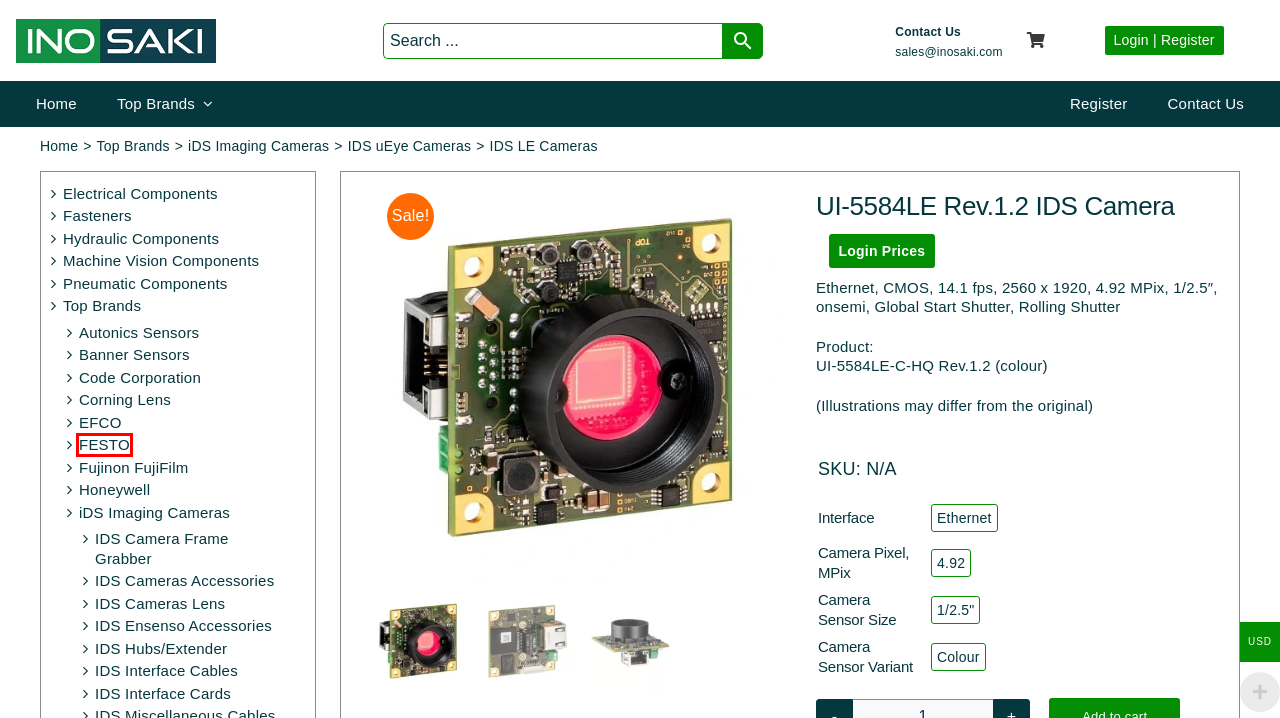A screenshot of a webpage is given, marked with a red bounding box around a UI element. Please select the most appropriate webpage description that fits the new page after clicking the highlighted element. Here are the candidates:
A. IDS Hubs/Extender | Inosaki
B. IDS Ensenso Accessories | Inosaki
C. Banner Sensors | Inosaki
D. Code Corporation | Inosaki
E. Top Brands | Inosaki
F. Fasteners | Inosaki
G. IDS Camera Frame Grabber | Inosaki
H. FESTO | Inosaki

H